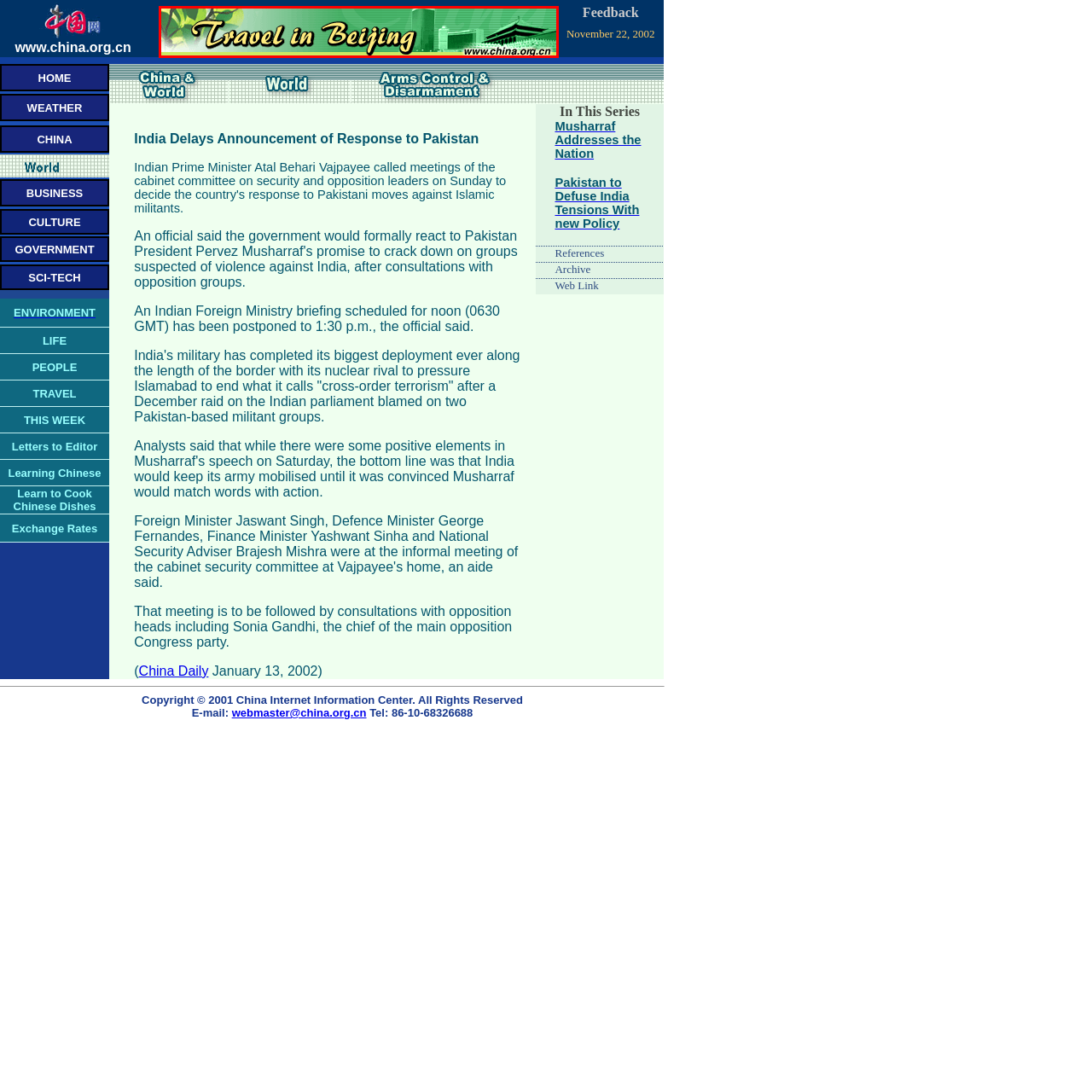Pay attention to the image highlighted by the red border, What is the website address mentioned in the banner? Please give a one-word or short phrase answer.

www.china.org.cn